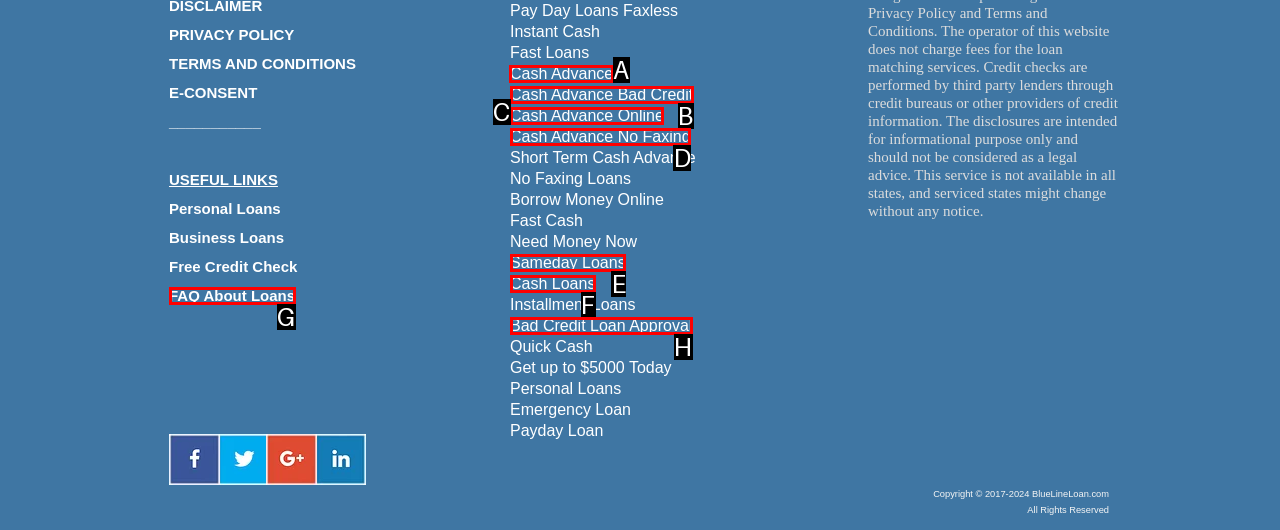Determine the letter of the UI element that will complete the task: Click on Cash Advance
Reply with the corresponding letter.

A